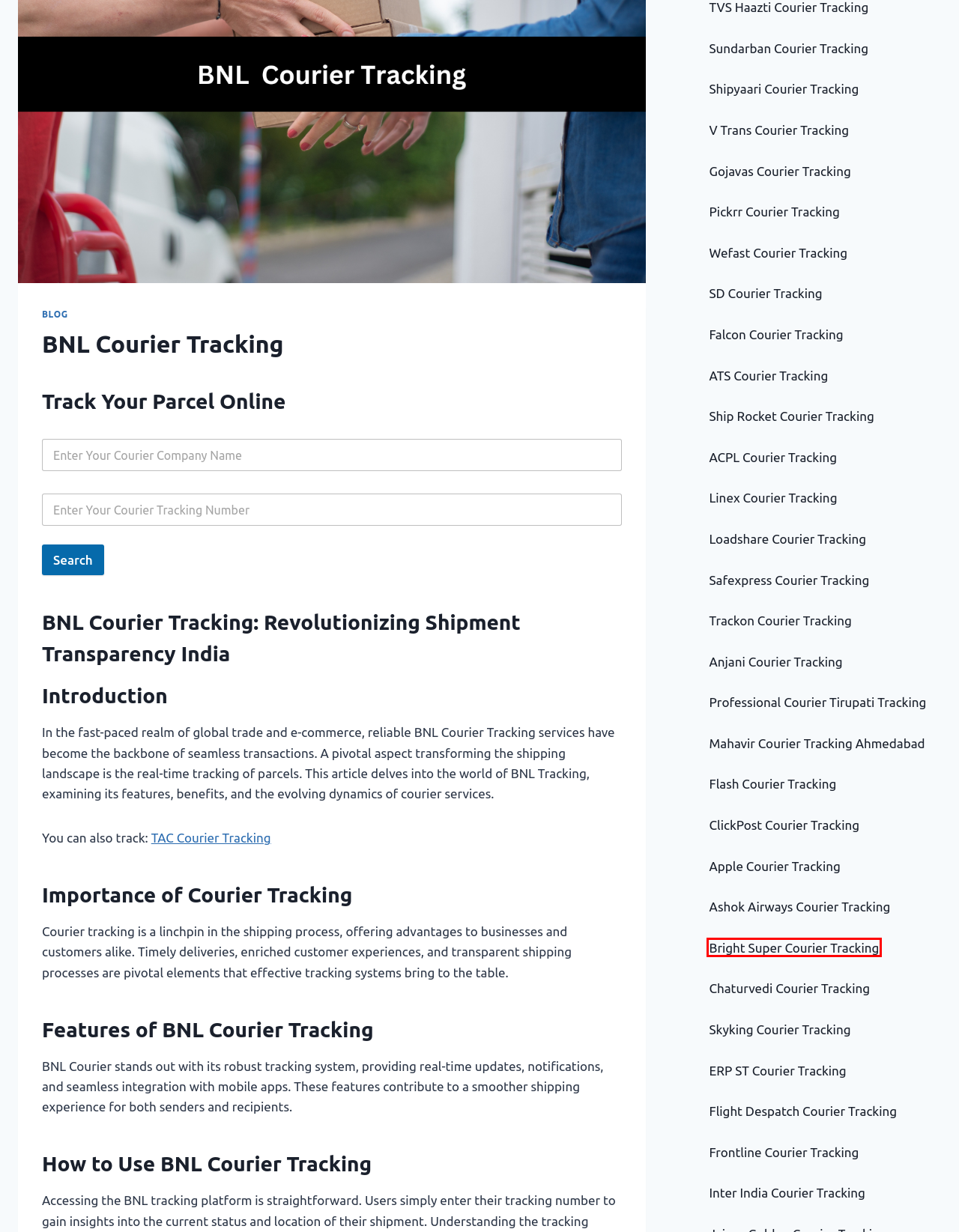Given a webpage screenshot with a UI element marked by a red bounding box, choose the description that best corresponds to the new webpage that will appear after clicking the element. The candidates are:
A. ACPL Courier Tracking - Track Your Shipment
B. Blog - Track Your Shipment
C. Sundarban Courier Tracking - Track Your Shipment
D. Ashok Airways Courier Tracking - Track Your Shipment
E. Bright Super Courier Tracking - Track Your Shipment
F. Gojavas Courier Tracking - Track Your Shipment
G. Wefast Courier Tracking - Track Your Shipment
H. Professional Courier Tirupati Tracking - Track Your Shipment

E